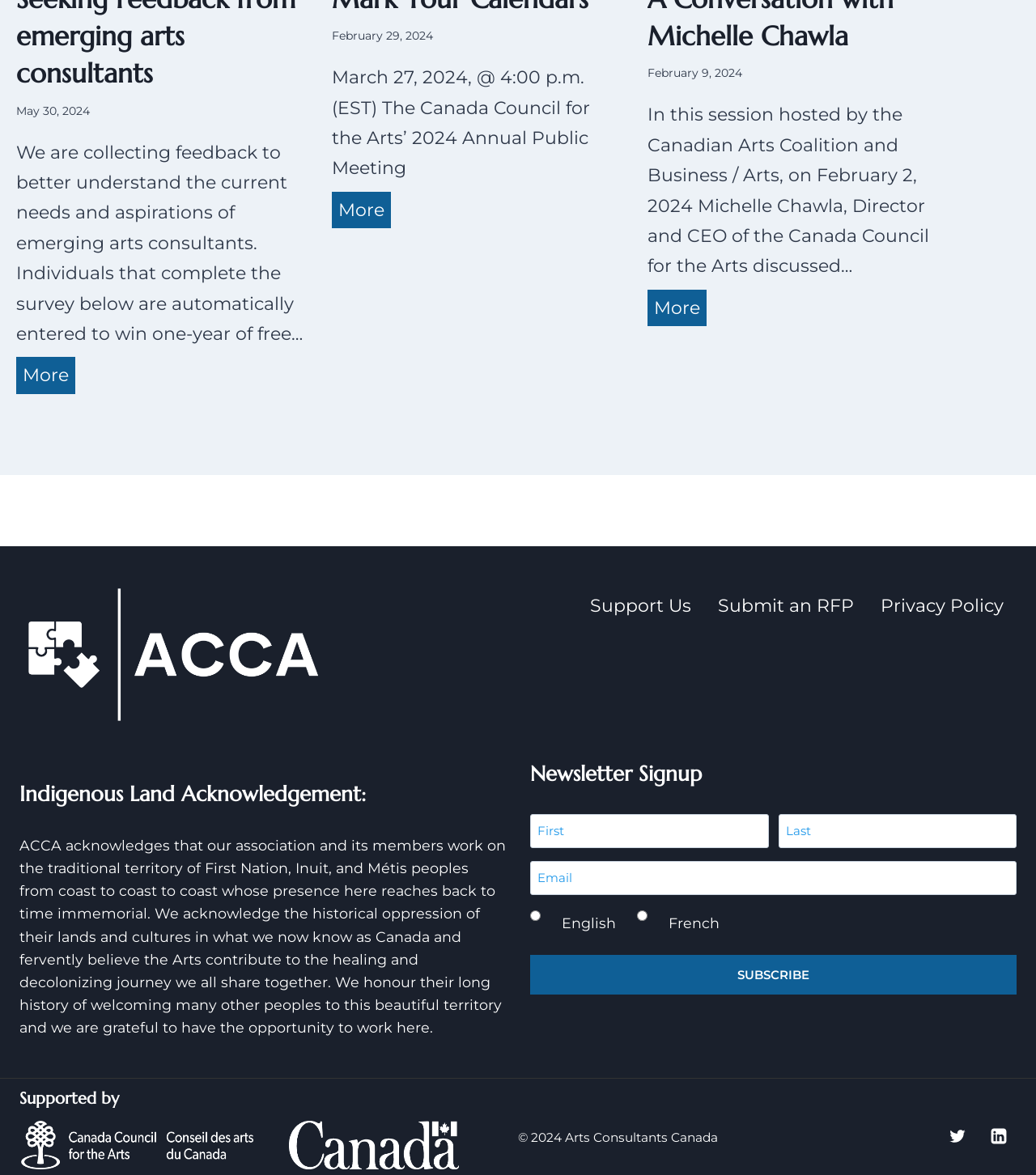What is the purpose of the survey mentioned on the webpage?
Kindly answer the question with as much detail as you can.

I found the answer by looking at the text element with the content 'We are collecting feedback to better understand the current needs and aspirations of emerging arts consultants. Individuals that complete the survey below are automatically entered to win one-year of free…' which is located at the coordinates [0.016, 0.12, 0.292, 0.293]. This text element is describing the purpose of the survey, which is to better understand the current needs and aspirations of emerging arts consultants.